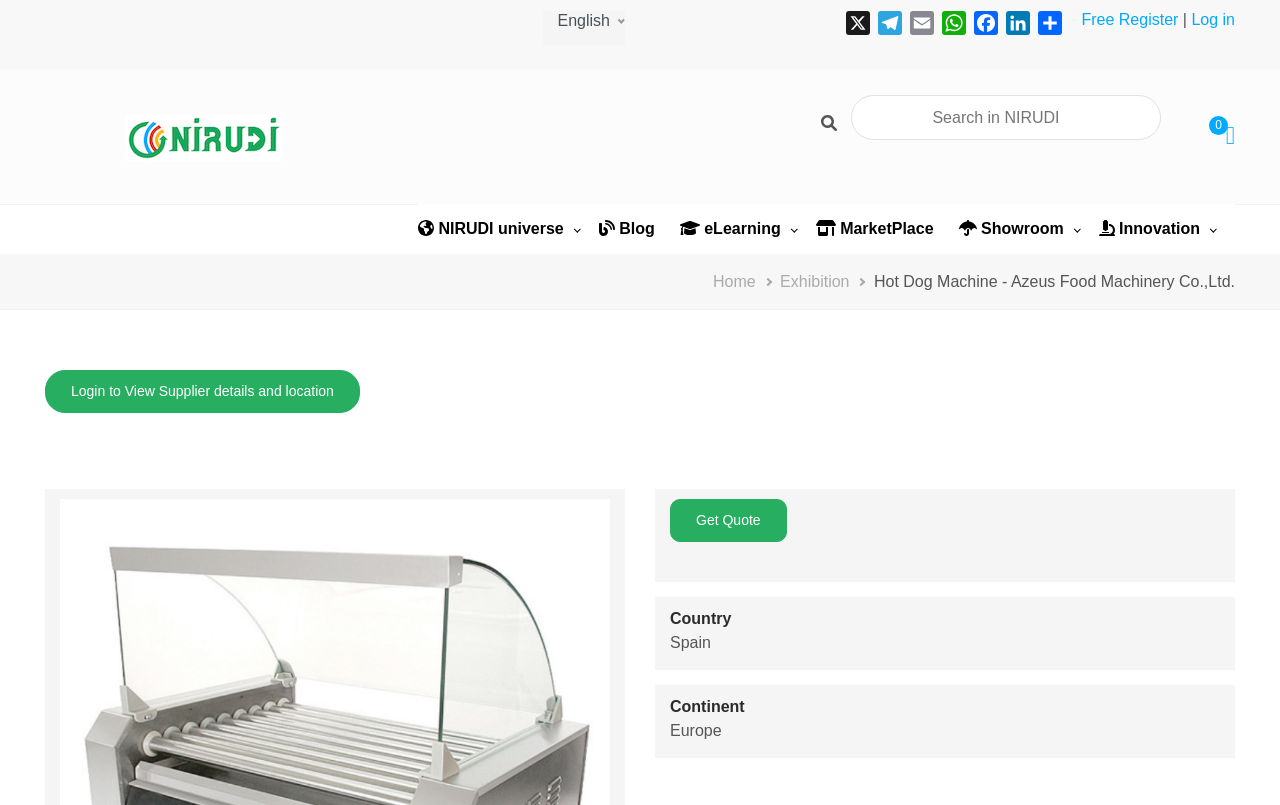Please identify the bounding box coordinates of the area that needs to be clicked to fulfill the following instruction: "Go to home page."

[0.098, 0.141, 0.221, 0.2]